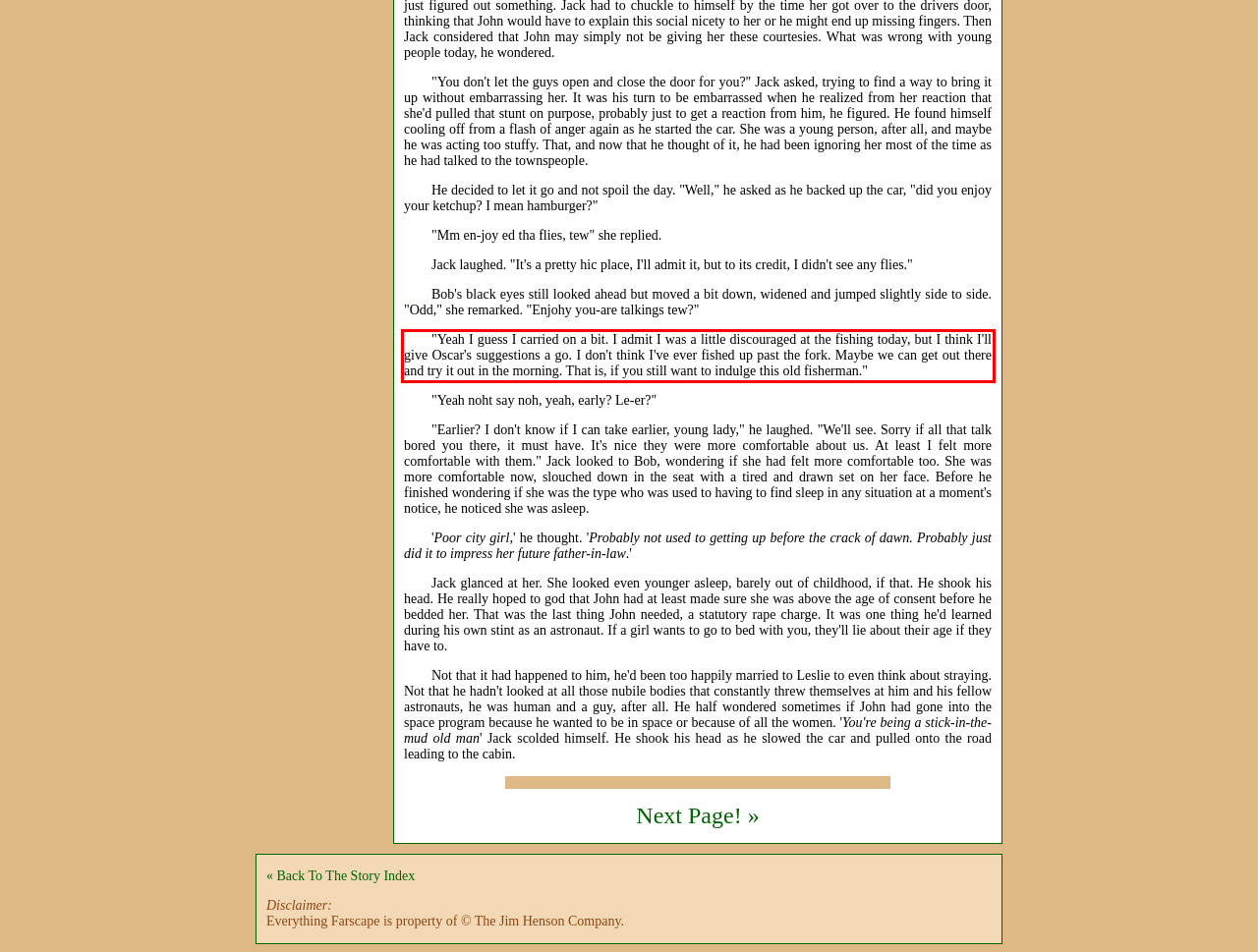Within the screenshot of the webpage, there is a red rectangle. Please recognize and generate the text content inside this red bounding box.

"Yeah I guess I carried on a bit. I admit I was a little discouraged at the fishing today, but I think I'll give Oscar's suggestions a go. I don't think I've ever fished up past the fork. Maybe we can get out there and try it out in the morning. That is, if you still want to indulge this old fisherman."